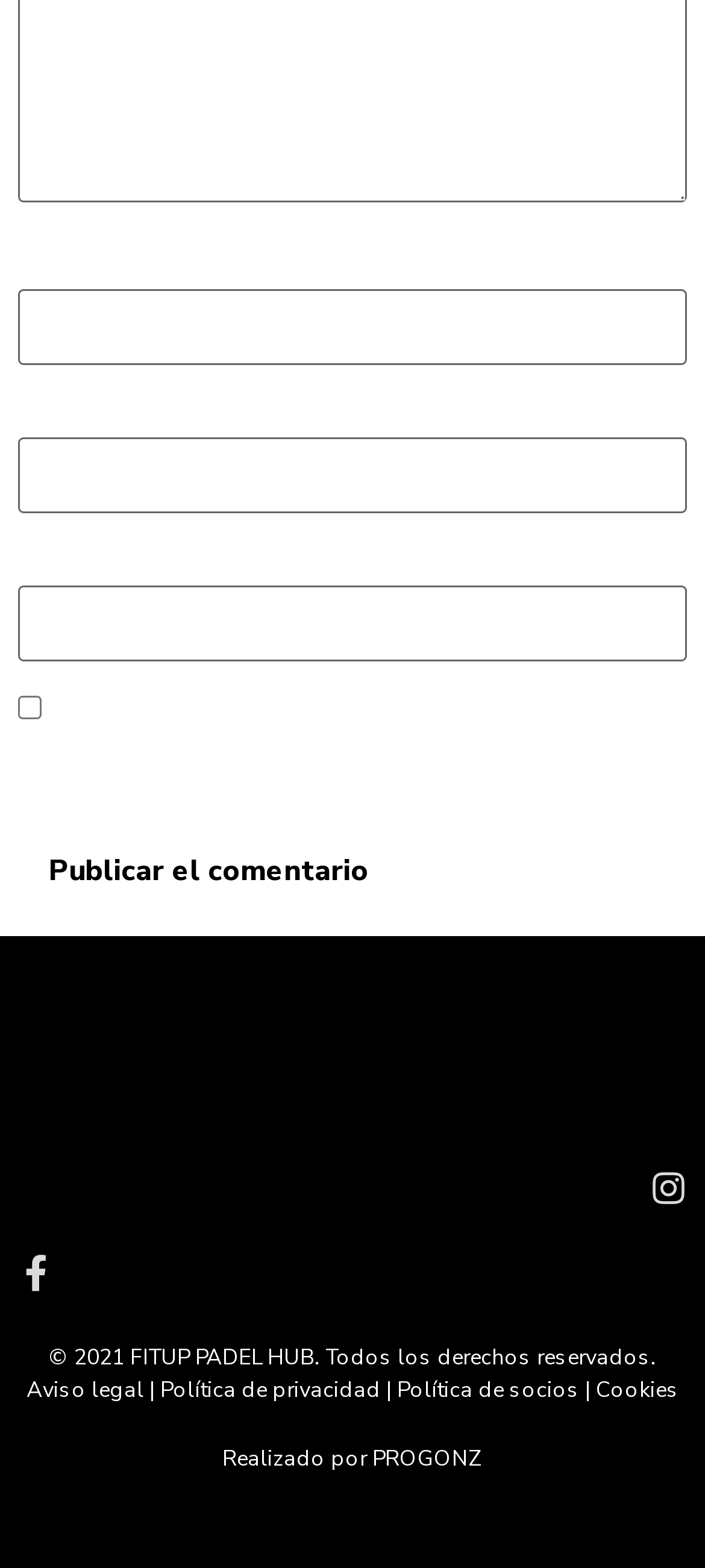Specify the bounding box coordinates of the element's region that should be clicked to achieve the following instruction: "Visit the privacy policy page". The bounding box coordinates consist of four float numbers between 0 and 1, in the format [left, top, right, bottom].

[0.227, 0.877, 0.54, 0.895]